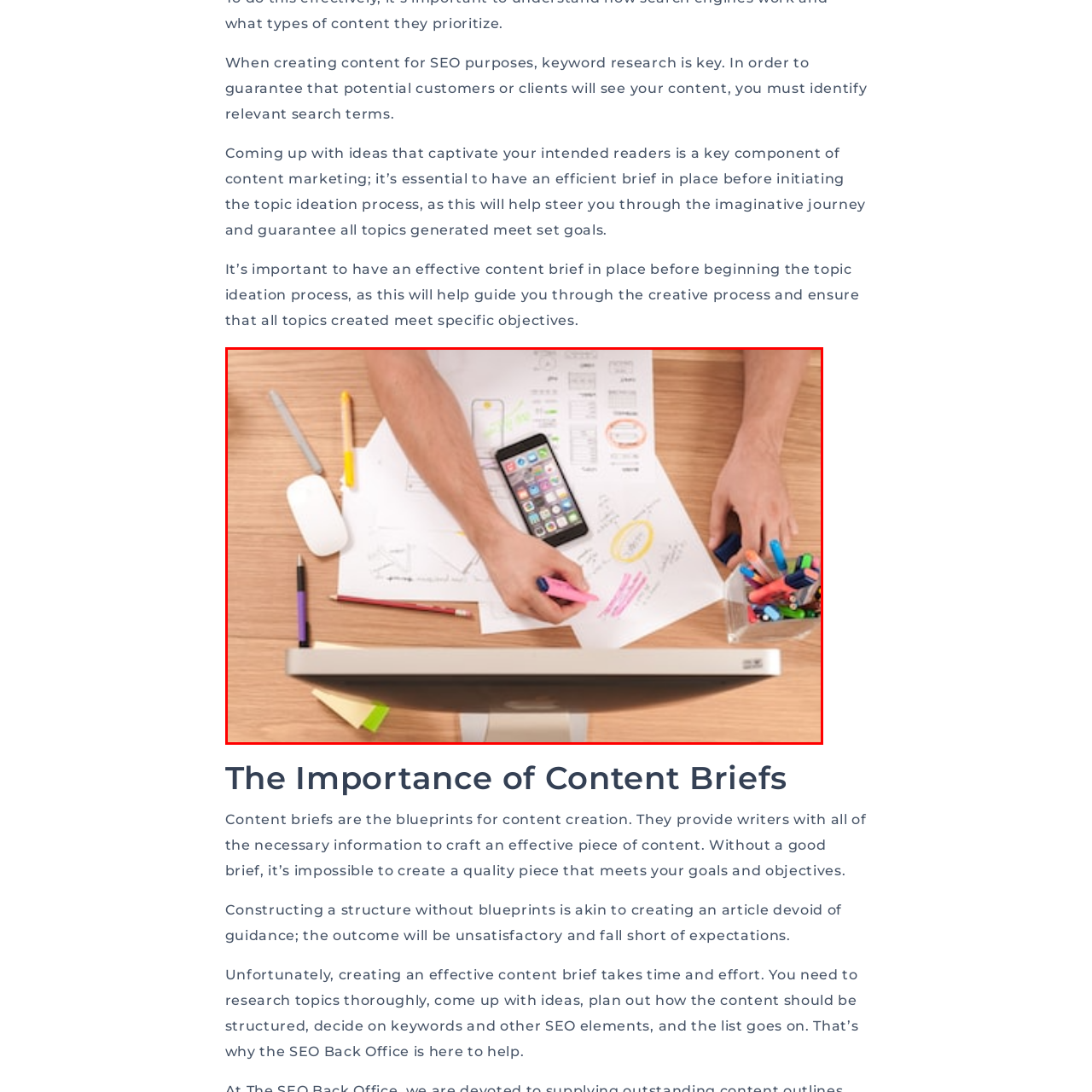Check the area bordered by the red box and provide a single word or phrase as the answer to the question: What is placed among the sheets of paper?

A smartphone